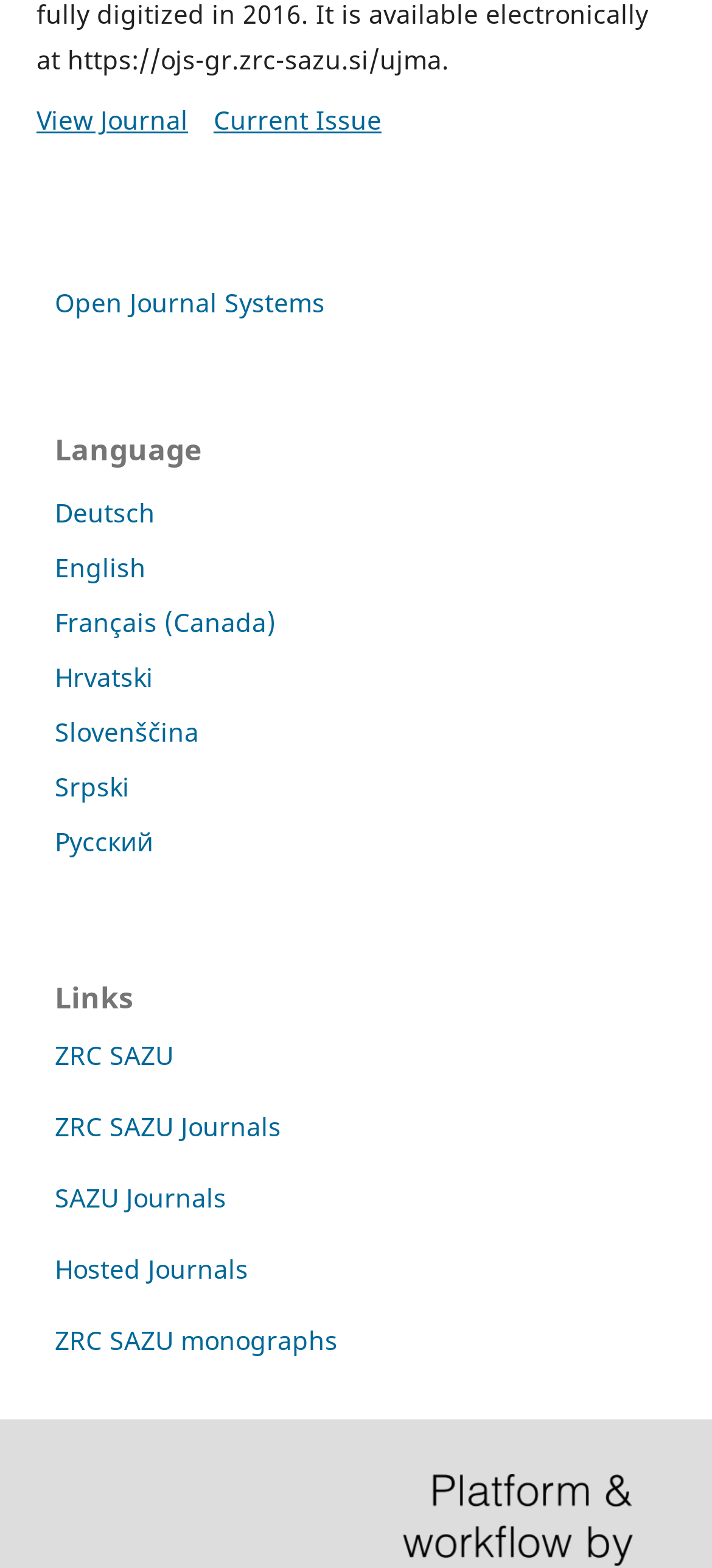Identify the bounding box coordinates for the region to click in order to carry out this instruction: "Visit ZRC SAZU". Provide the coordinates using four float numbers between 0 and 1, formatted as [left, top, right, bottom].

[0.077, 0.662, 0.244, 0.684]